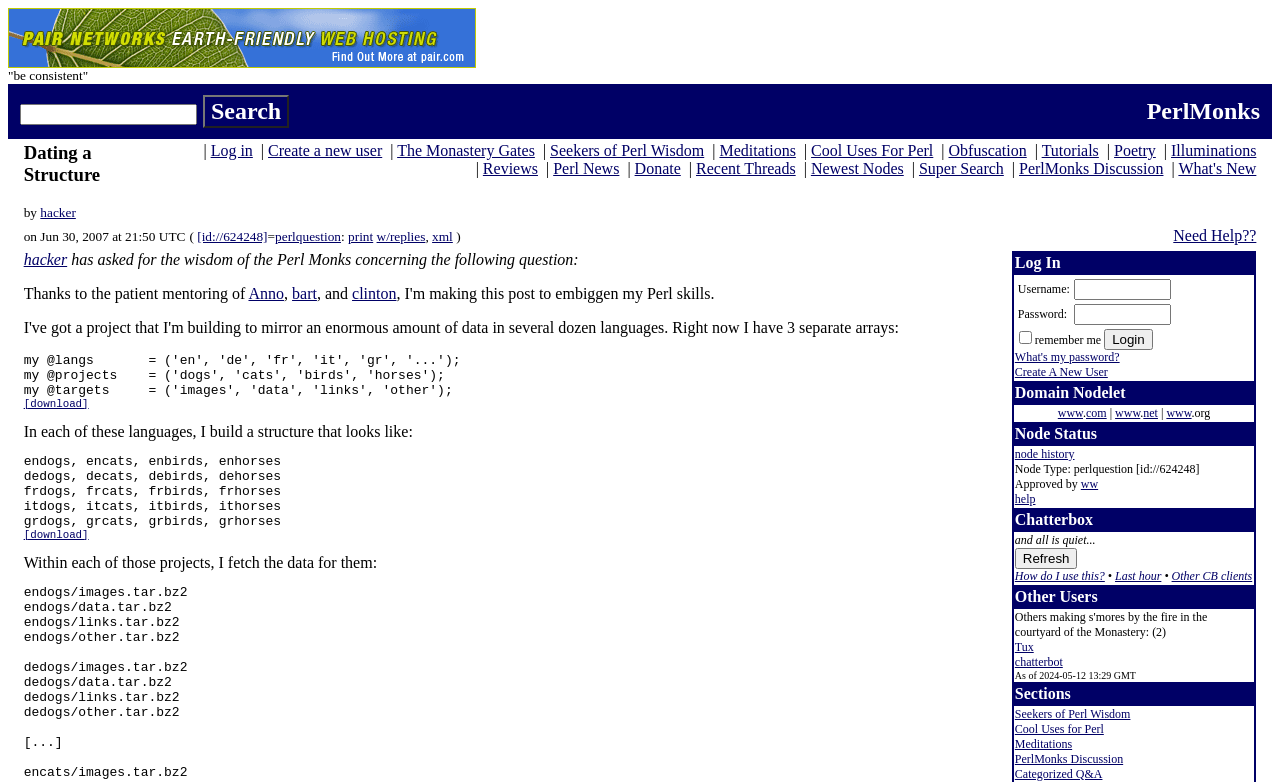Who is the author of the post?
From the screenshot, provide a brief answer in one word or phrase.

hacker